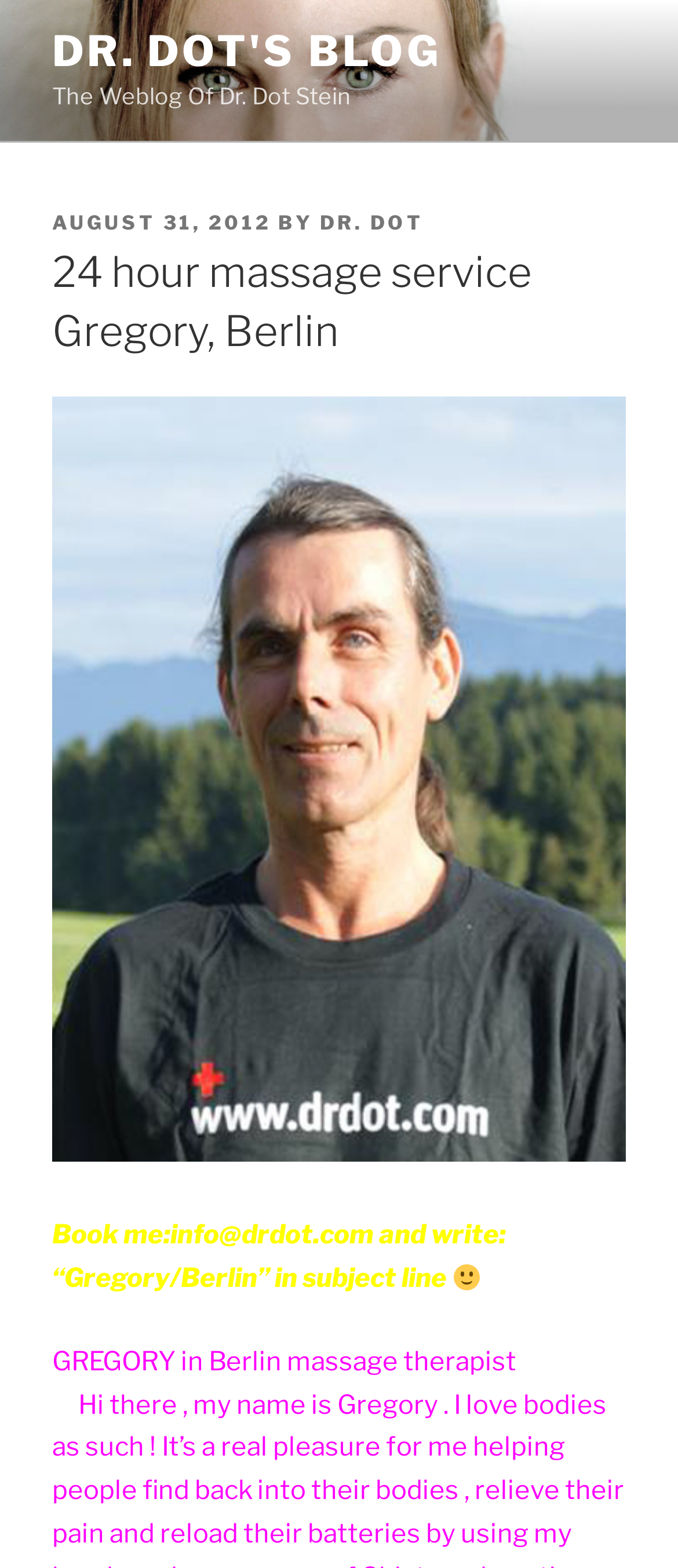Articulate a detailed summary of the webpage's content and design.

The webpage is a blog post titled "24 hour massage service Gregory, Berlin" by Dr. Dot. At the top, there is a link to "DR. DOT'S BLOG" and a static text "The Weblog Of Dr. Dot Stein". Below this, there is a header section that contains the post's metadata, including the date "AUGUST 31, 2012", the author "DR. DOT", and a label "POSTED ON". 

The main content of the blog post is a heading that reads "24 hour massage service Gregory, Berlin". Below this, there is an image that takes up most of the width of the page. 

To the right of the image, there is a link, and below the image, there is a paragraph of text that provides instructions on how to book a massage, including an email address and a specific subject line to use. Next to this text, there is a small smiling face emoji image. 

At the very bottom of the page, there is a static text that reads "GREGORY in Berlin massage therapist". Overall, the webpage has a simple layout with a focus on the blog post's content.